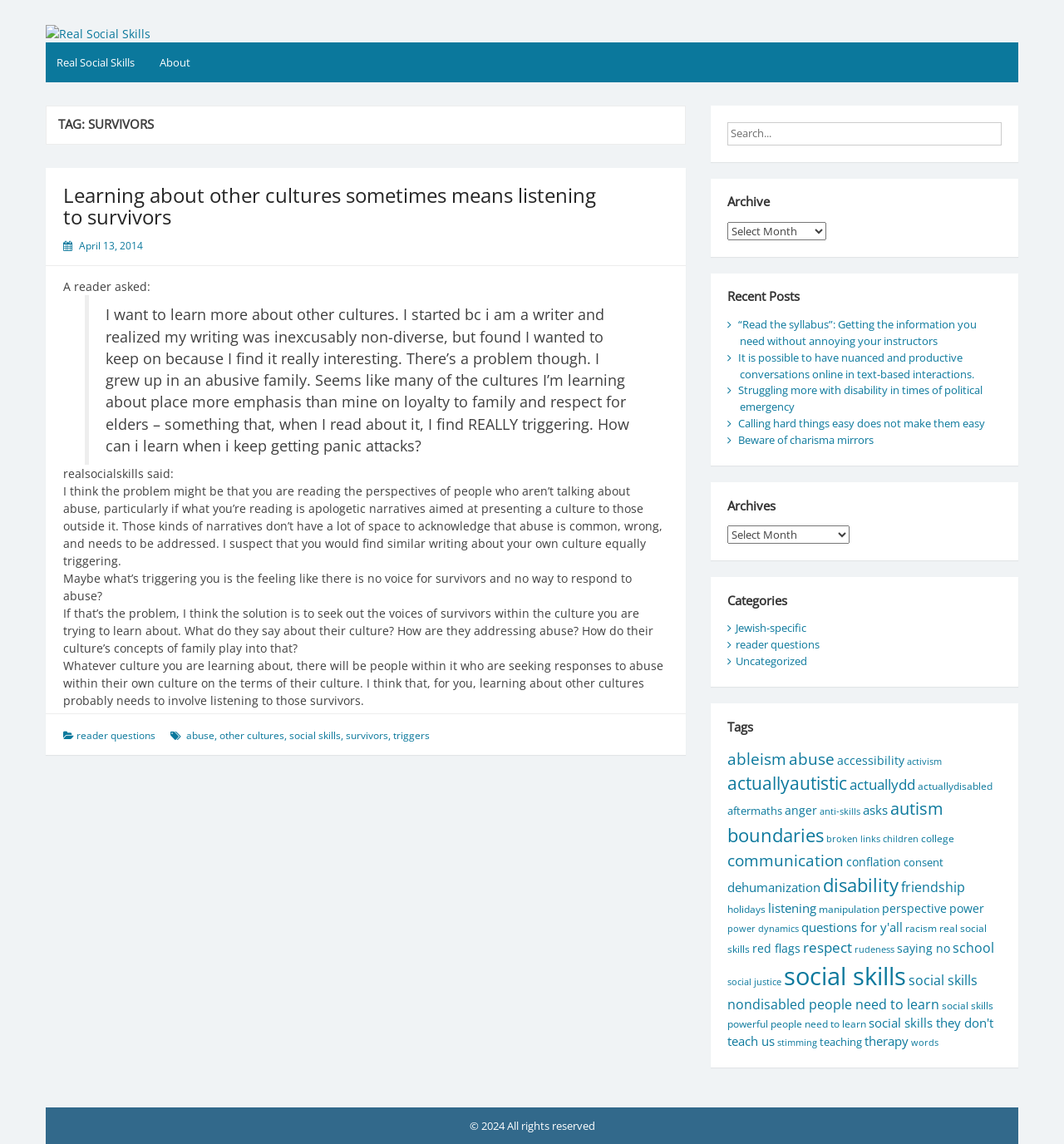Find the bounding box coordinates of the element's region that should be clicked in order to follow the given instruction: "Search for something". The coordinates should consist of four float numbers between 0 and 1, i.e., [left, top, right, bottom].

[0.684, 0.107, 0.941, 0.127]